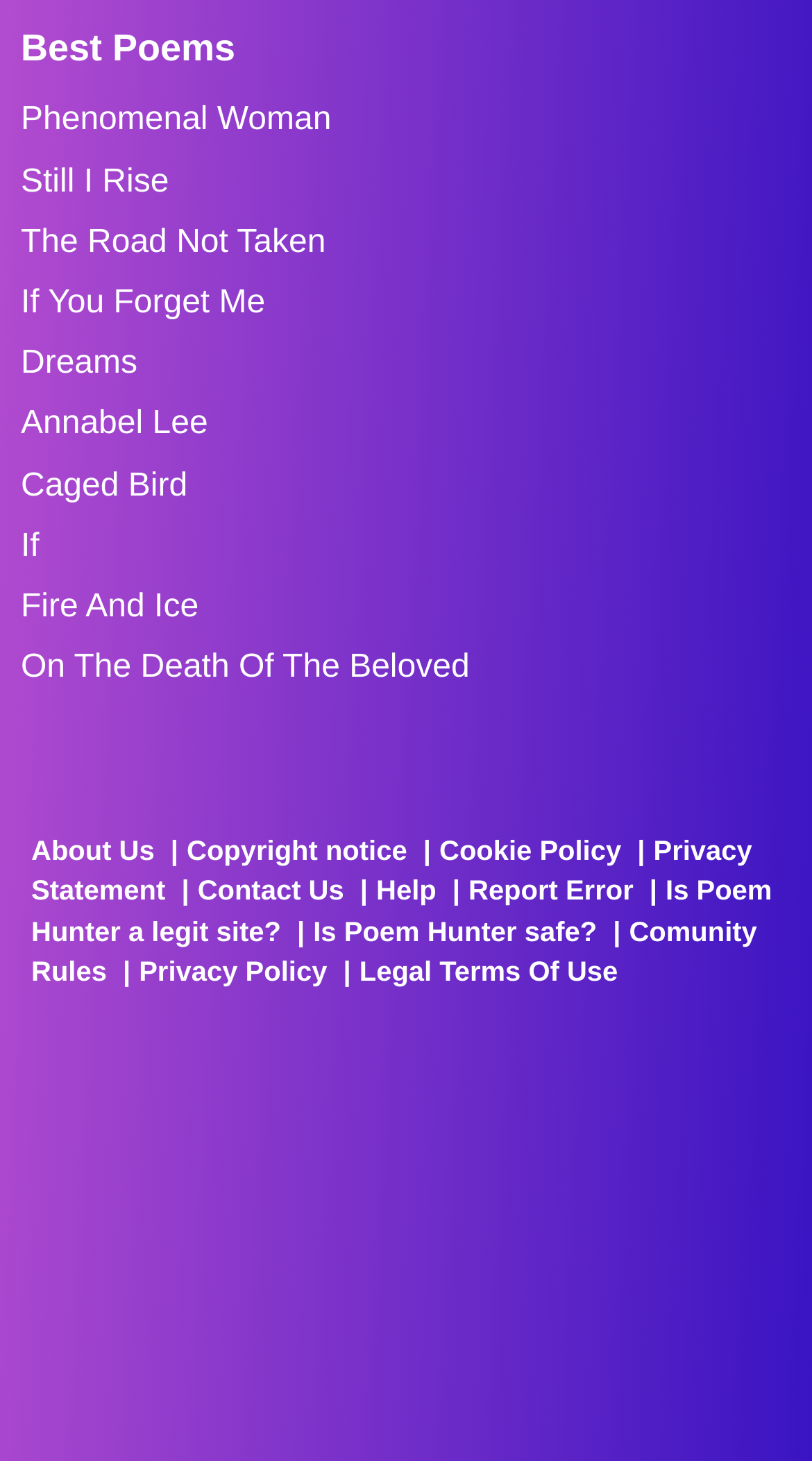Please give a succinct answer to the question in one word or phrase:
What is the purpose of the webpage?

Poem collection